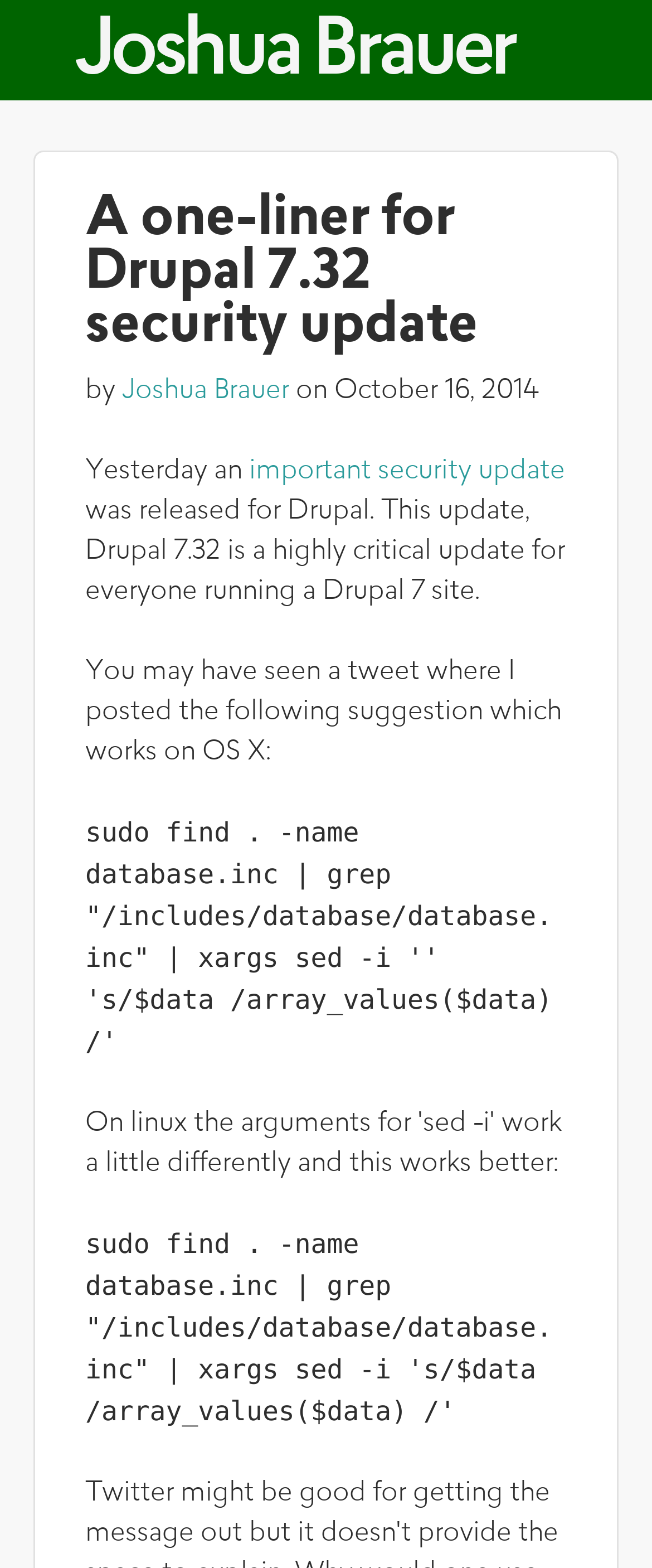Provide the bounding box coordinates of the UI element this sentence describes: "Skip to main content".

[0.254, 0.0, 0.644, 0.001]